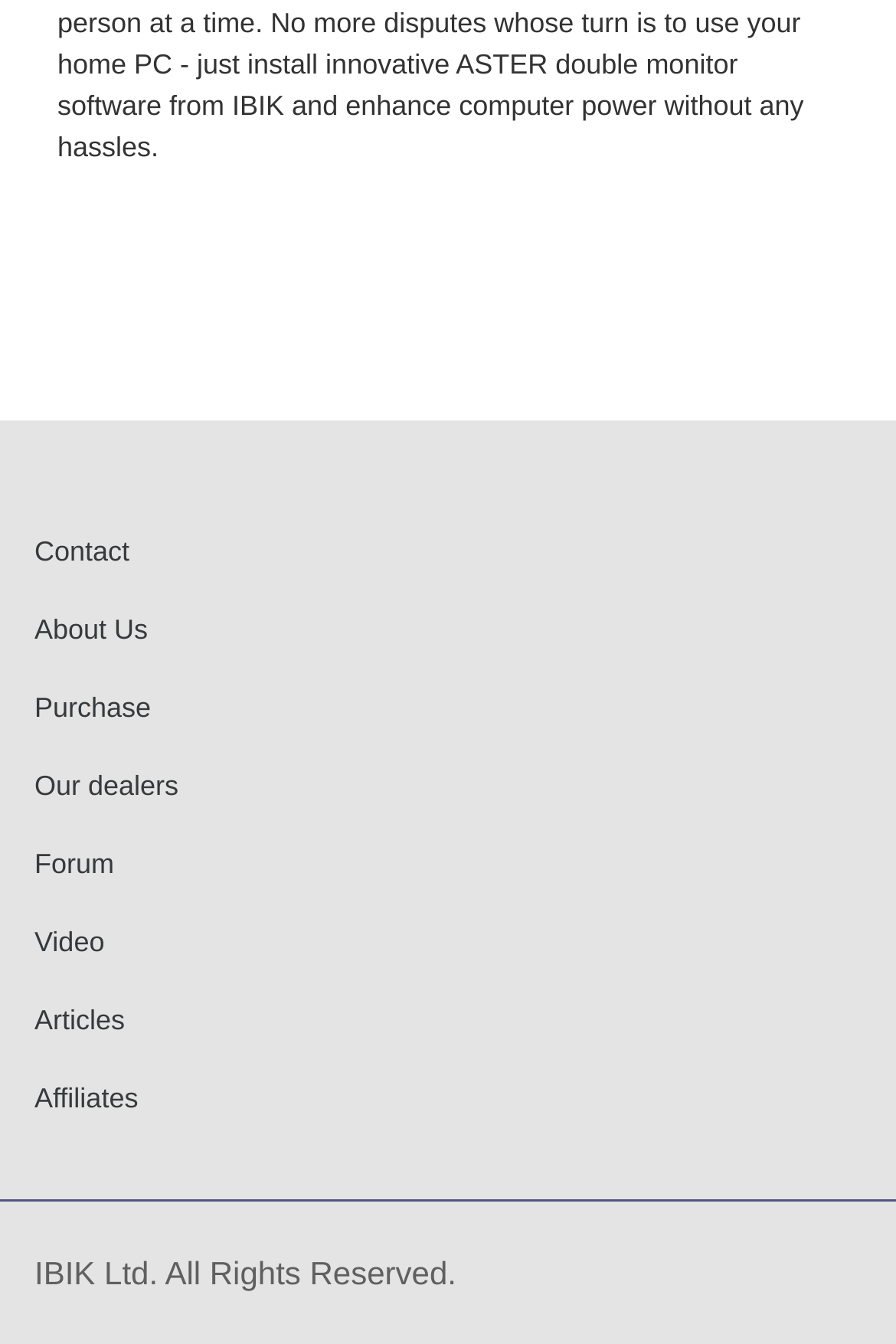What is the copyright holder of the website?
Offer a detailed and full explanation in response to the question.

At the bottom of the webpage, I found a static text element with the content 'IBIK Ltd. All Rights Reserved.', which indicates that IBIK Ltd. is the copyright holder of the website.